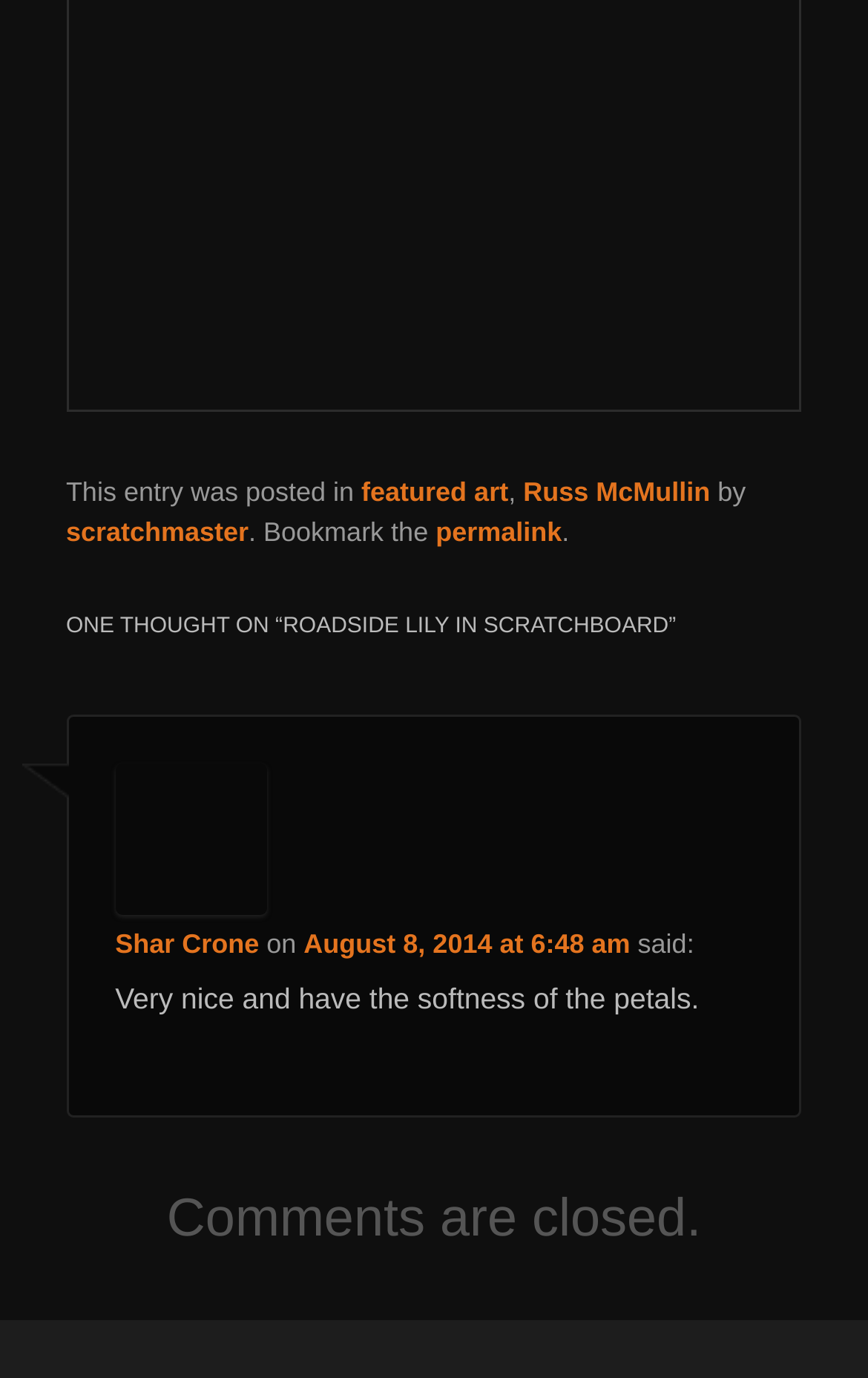Please give a short response to the question using one word or a phrase:
Who is the author of the comment?

Shar Crone